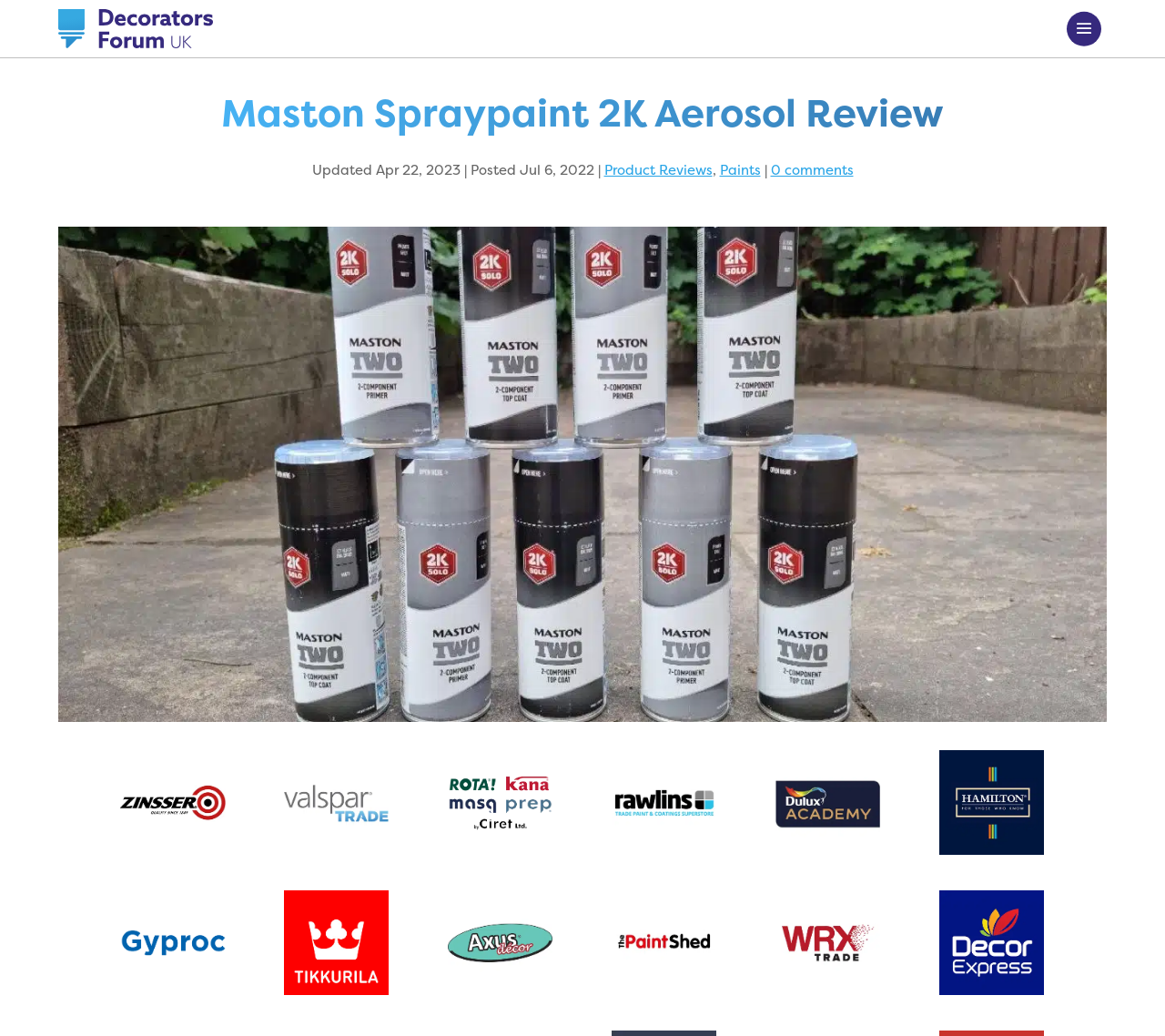Please answer the following question using a single word or phrase: 
What is the brand of the spray paint being reviewed?

Maston